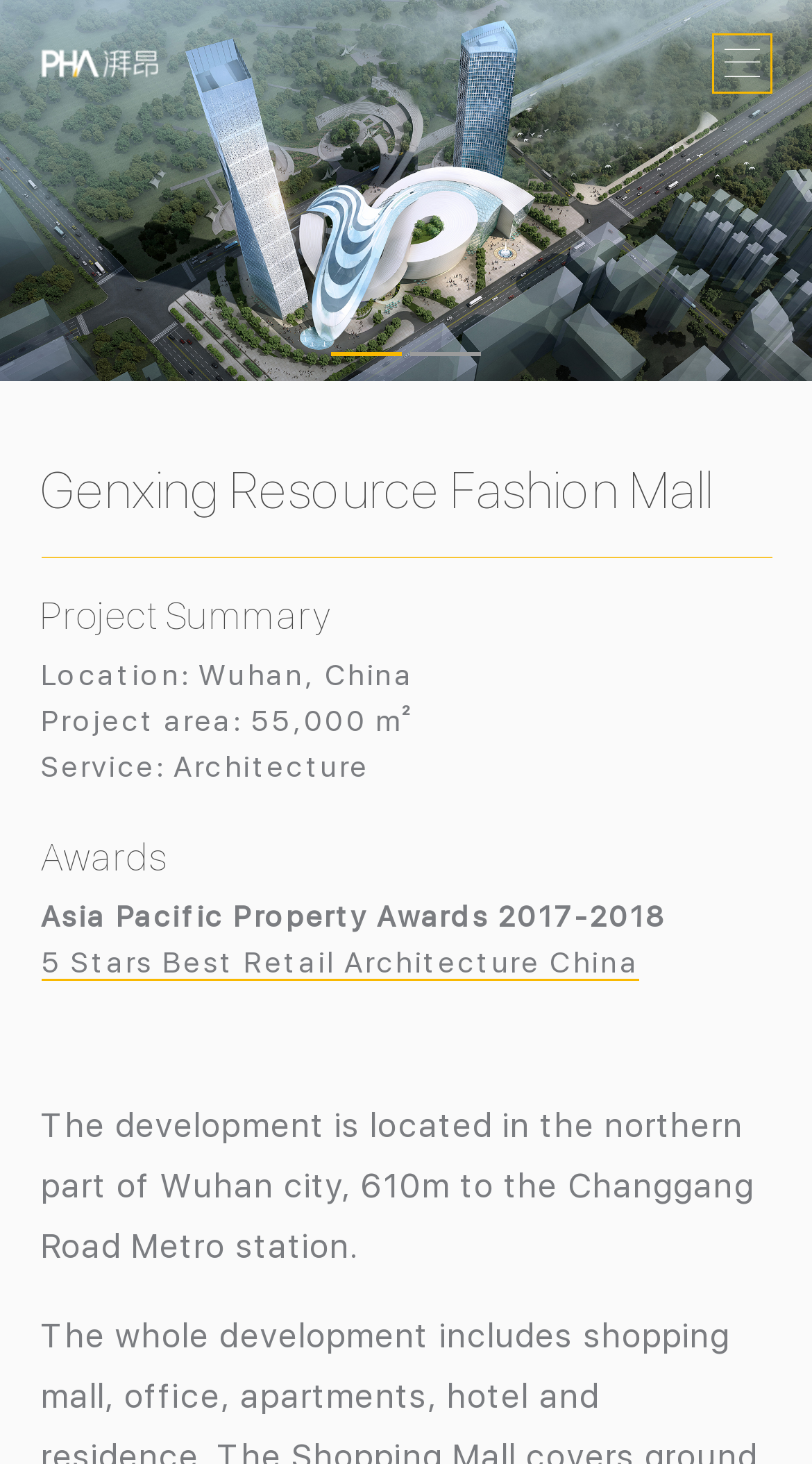Respond to the question below with a single word or phrase: How many awards are mentioned on the webpage?

1